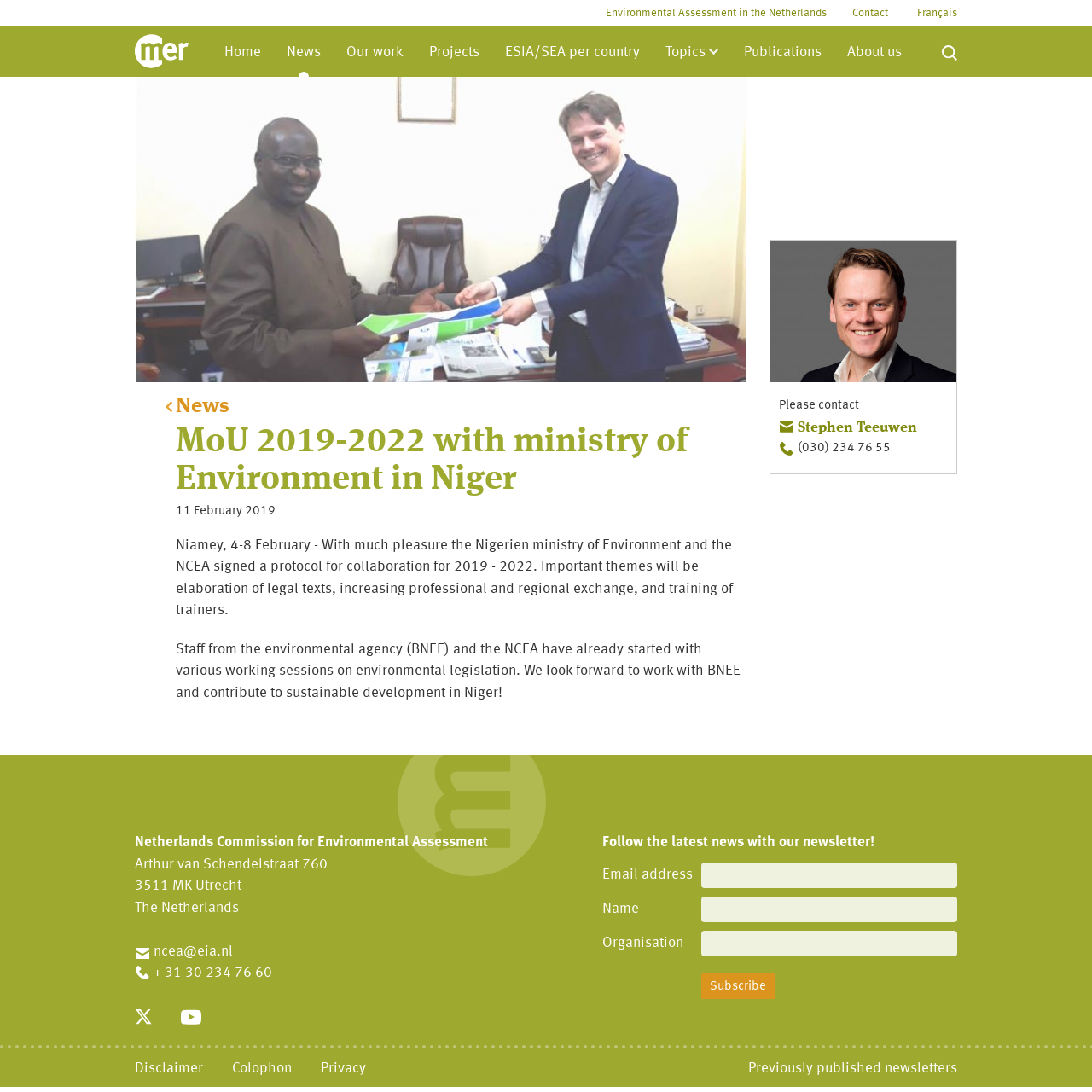Please identify the bounding box coordinates of the area that needs to be clicked to follow this instruction: "Enter email address".

[0.642, 0.789, 0.877, 0.813]